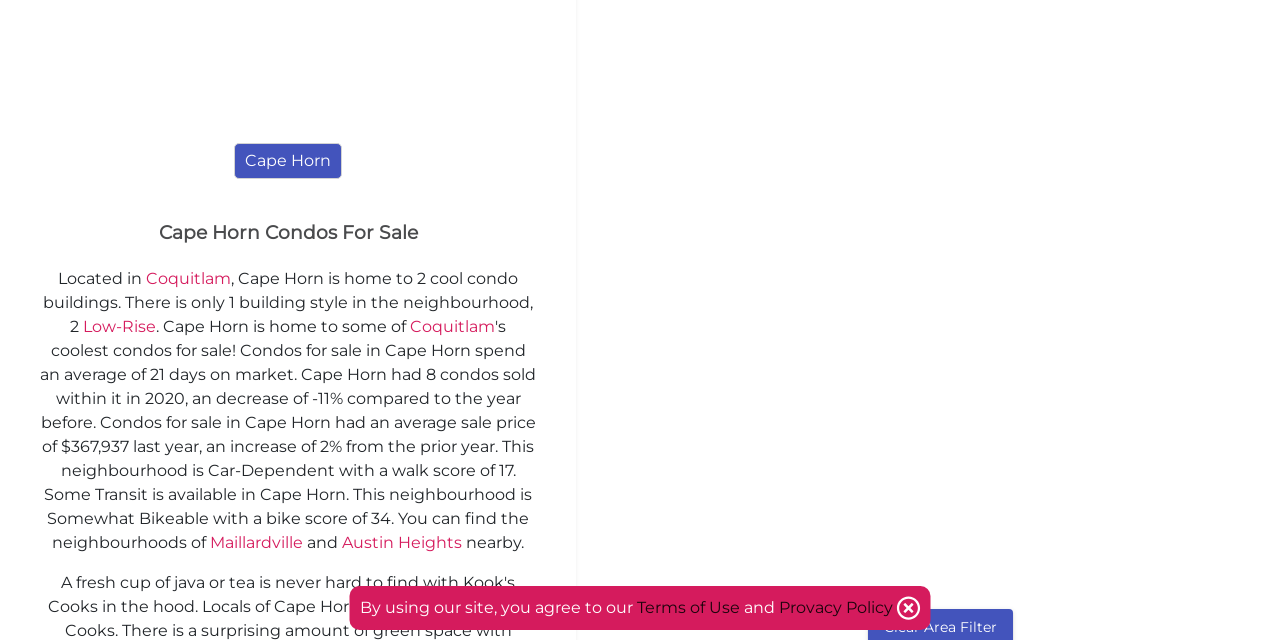Locate the bounding box of the user interface element based on this description: "Terms of Use".

[0.497, 0.934, 0.578, 0.964]